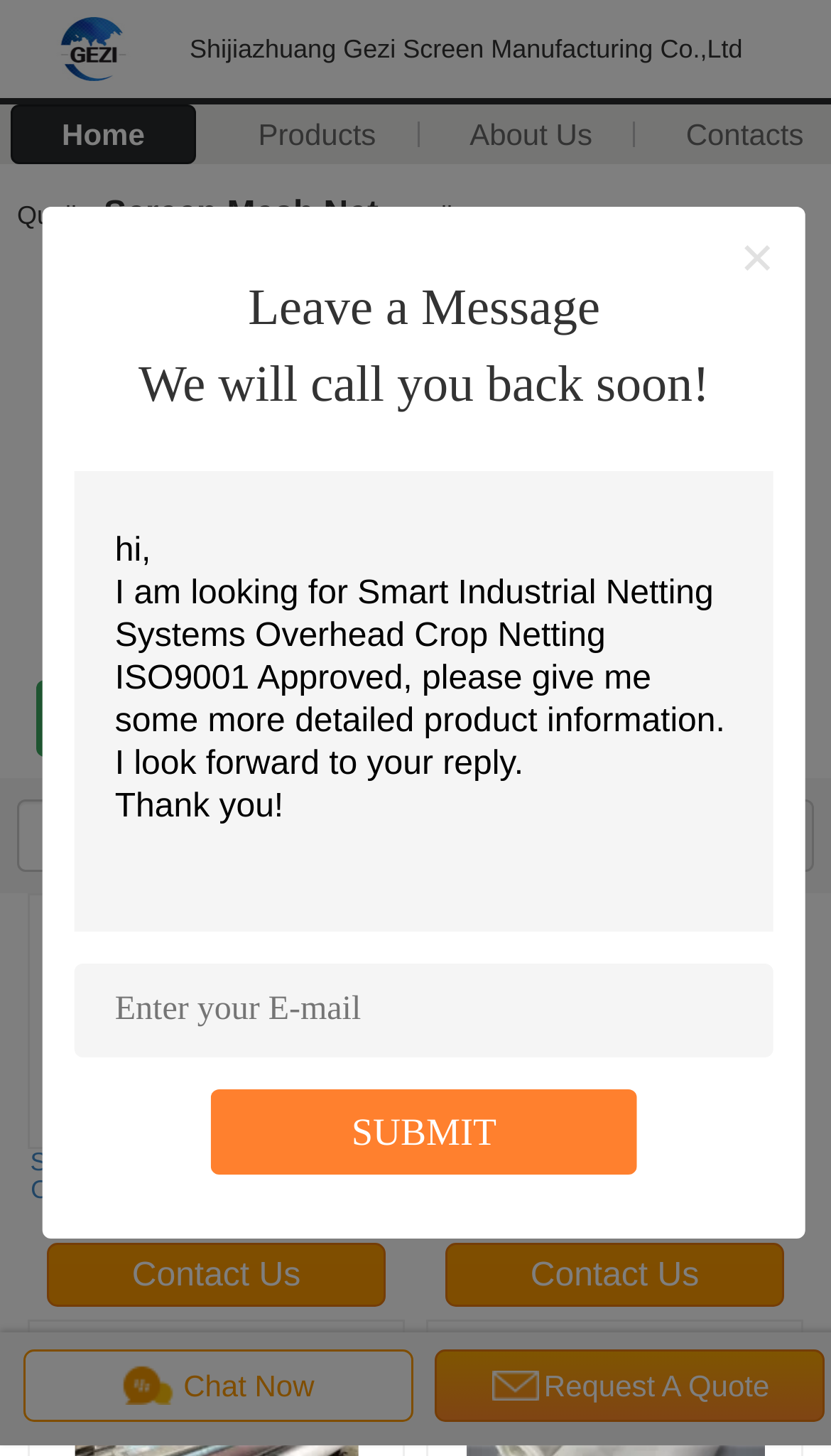Give a detailed account of the webpage.

This webpage is about Shijiazhuang Gezi Screen Manufacturing Co., Ltd., a company that supplies screen mesh nets and nylon filter meshes. At the top of the page, there is a logo and a navigation menu with links to "Home", "Products", and "About Us". Below the navigation menu, there is a section with a heading "Screen Mesh Net" and a subheading "supplier". 

On the left side of the page, there is a form with a text area where users can leave a message, along with a submit button. Above the form, there is a message from a customer inquiring about a product. 

On the right side of the page, there are several links to different products, including "37 75 50 Micron 400 Mesh 1m*1m Polyamide Paint Screen Nylon Filter Wire Mesh" and "Water Resistant Screen Mesh Net For Chemical Plant 1.27m * 50m Dust Proof". There are also links to "Get Best Price" and "Contact Us". 

Further down the page, there is a search bar where users can search for products. Next to the search bar, there is a navigation button with an icon. 

Below the search bar, there are two sections showcasing products, each with an image and a heading. The first section is about "Smart Industrial Netting Systems Overhead Crop Netting ISO9001 Approved", and the second section is about "Customized Size Insect Fly Screen Mesh, Anti Hail Netting Fabric ISO9001 Listed". 

At the bottom of the page, there are several links to "Contact Us" and a "Request A Quote" button. There is also a "Chat Now" button on the bottom left corner of the page.